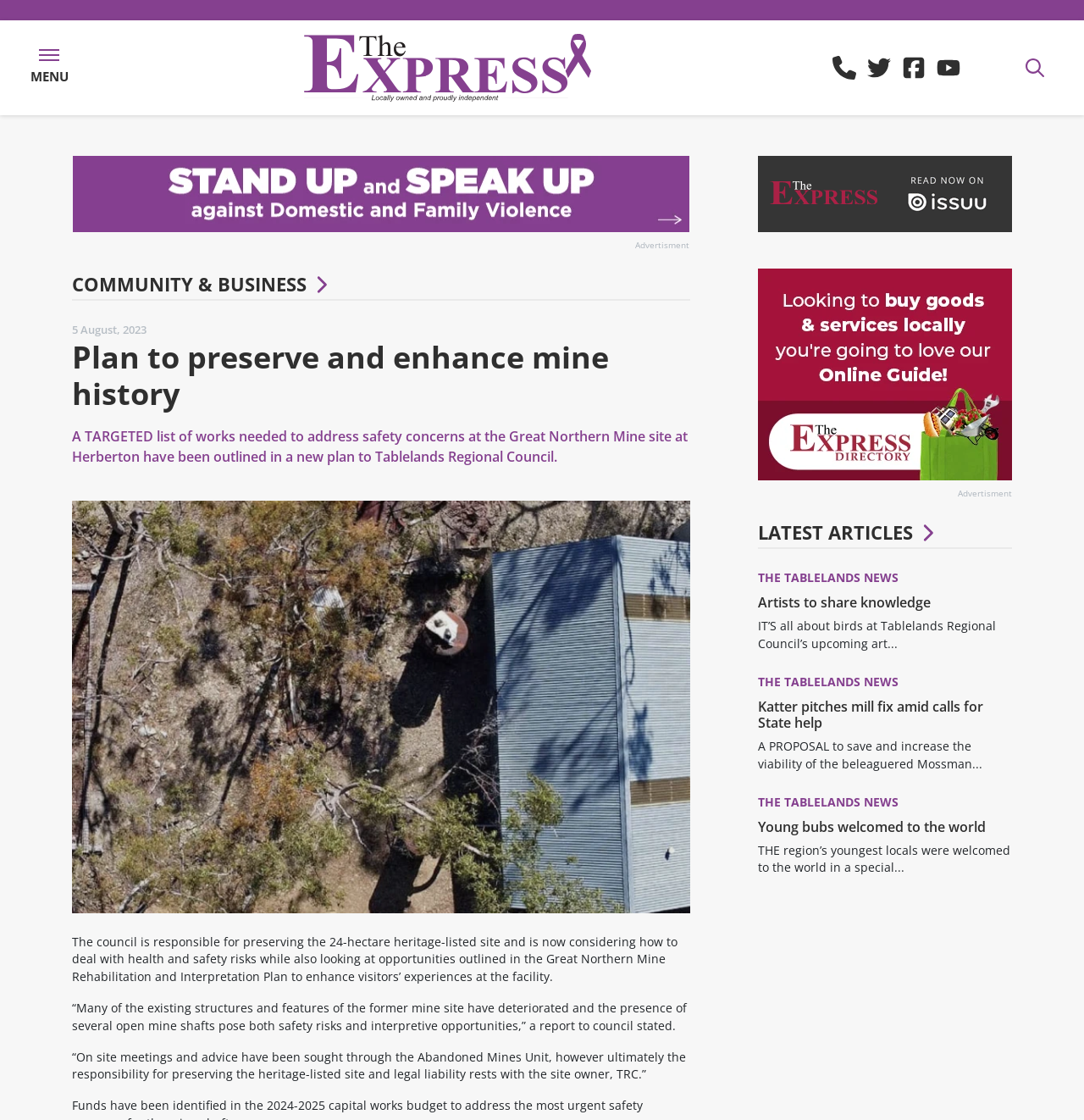Write an elaborate caption that captures the essence of the webpage.

The webpage appears to be a news article from The Express Newspaper, with a focus on a plan to preserve and enhance the history of the Great Northern Mine site at Herberton. 

At the top of the page, there is a menu link on the left and a series of small images with corresponding links on the right. Below this, there is a large image with a feature photo related to the article. 

The main article is divided into several sections. The first section has a heading "Plan to preserve and enhance mine history" and describes the council's plan to address safety concerns at the Great Northern Mine site. 

Below this, there are three paragraphs of text that provide more details about the plan, including the council's responsibility for preserving the site and the potential risks and opportunities associated with it. 

On the right side of the page, there are several sections with headings such as "LATEST ARTICLES" and "THE TABLELANDS NEWS". These sections contain links to other news articles, along with brief summaries of each article. There are also several advertisements scattered throughout the page.